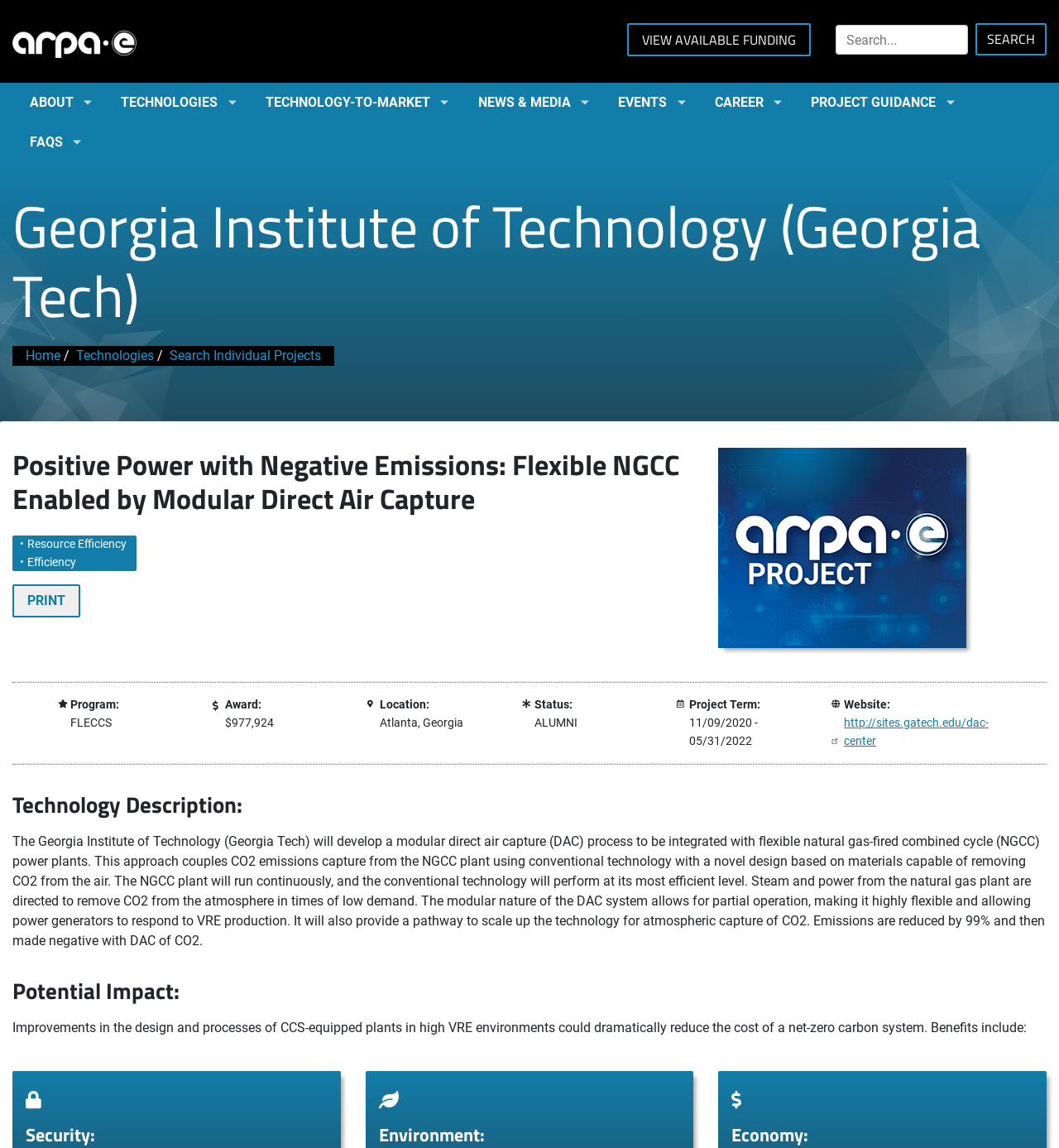Please specify the bounding box coordinates of the element that should be clicked to execute the given instruction: 'Search for projects'. Ensure the coordinates are four float numbers between 0 and 1, expressed as [left, top, right, bottom].

[0.789, 0.022, 0.914, 0.048]